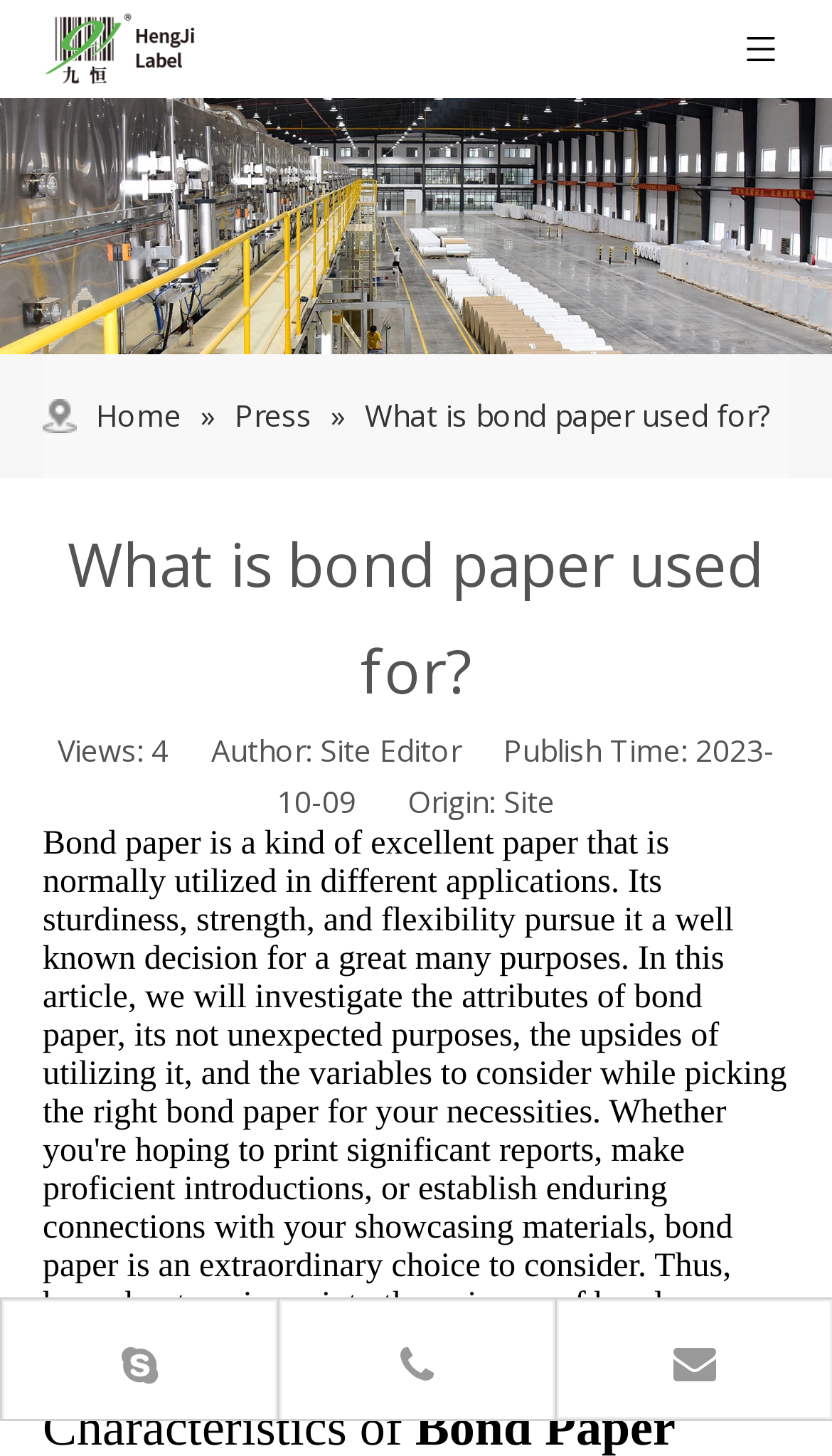Provide the bounding box coordinates for the specified HTML element described in this description: "Home". The coordinates should be four float numbers ranging from 0 to 1, in the format [left, top, right, bottom].

[0.115, 0.271, 0.228, 0.299]